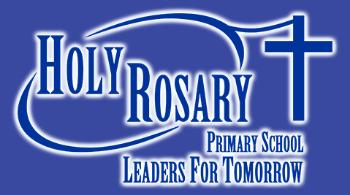Generate a detailed caption for the image.

The image features the logo of Holy Rosary Primary School, prominently displayed against a vibrant blue background. The design includes the words "HOLY ROSARY" in bold, stylized font at the top, signifying the school's name. Below this, the text "PRIMARY SCHOOL" is presented in a slightly smaller size, along with the tagline "LEADERS FOR TOMORROW," emphasizing the school's mission to nurture future leaders. A cross symbol is integrated into the design, reflecting the school's Catholic values and commitment to faith-based education. This logo serves as a visual representation of the school’s identity and its dedication to offering a supportive and enriching learning environment.